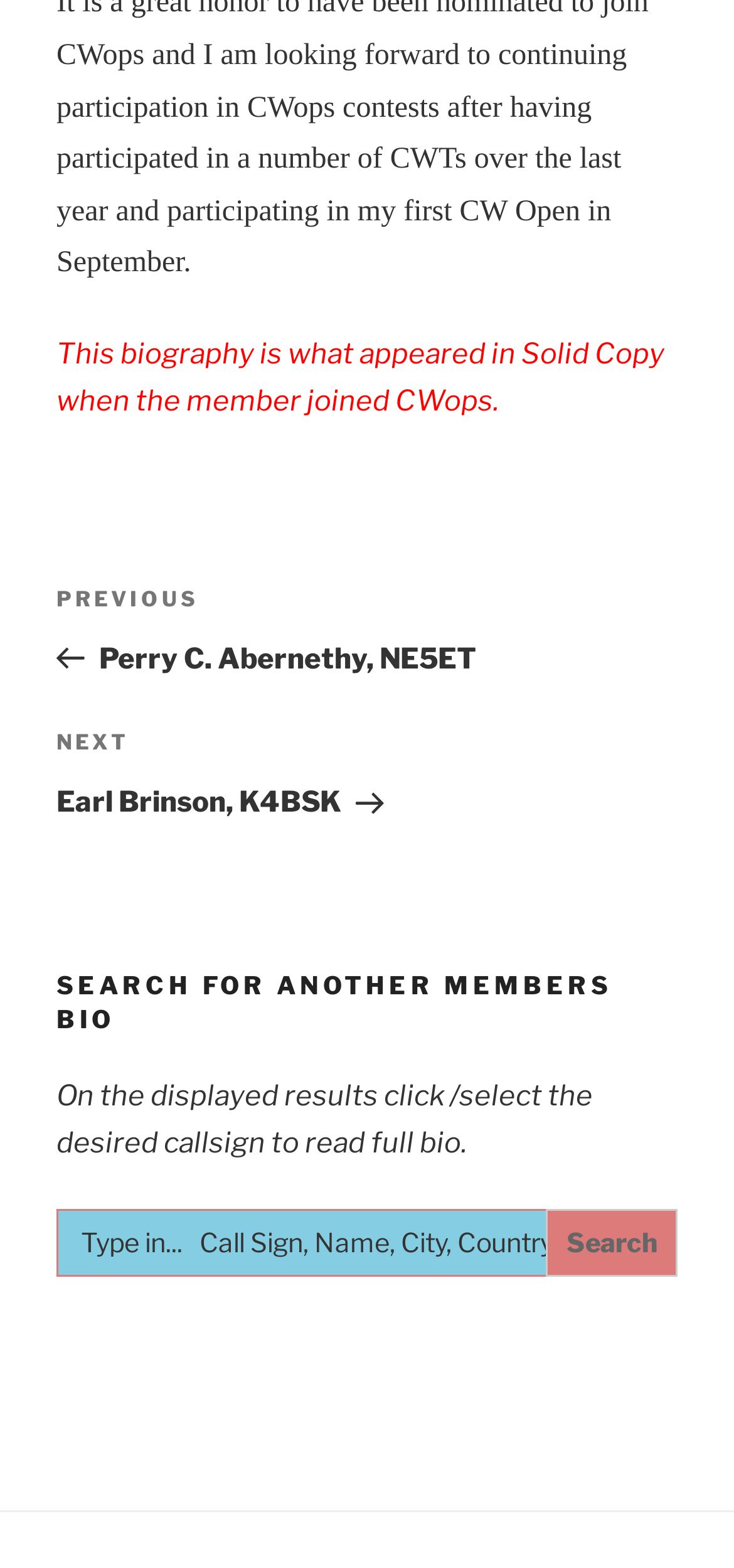Carefully examine the image and provide an in-depth answer to the question: What is the label of the search button?

The search button is labeled as 'Search', which is indicated by the static text 'Search' within the button element.